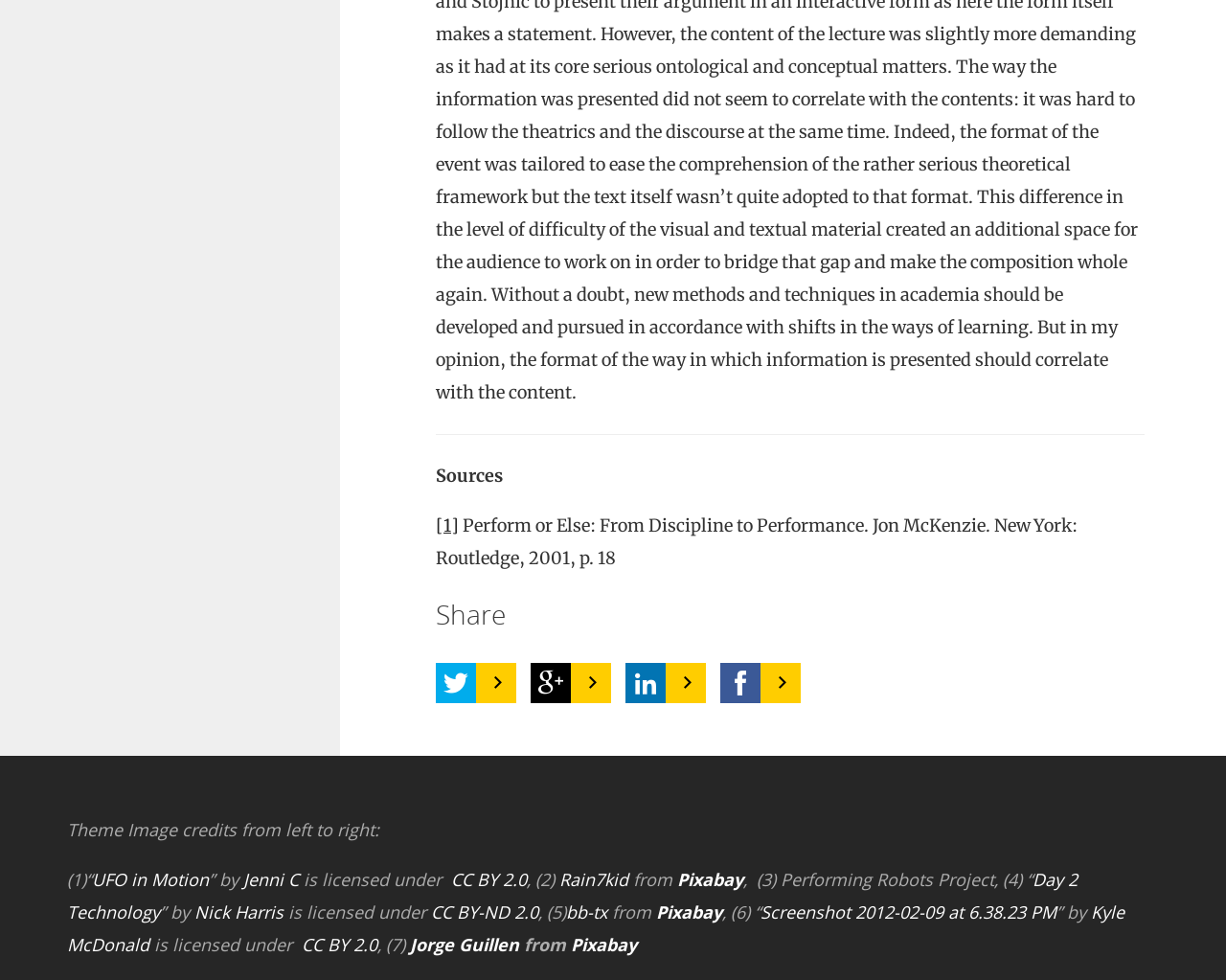Please answer the following question using a single word or phrase: What is the theme of the image credits?

Various